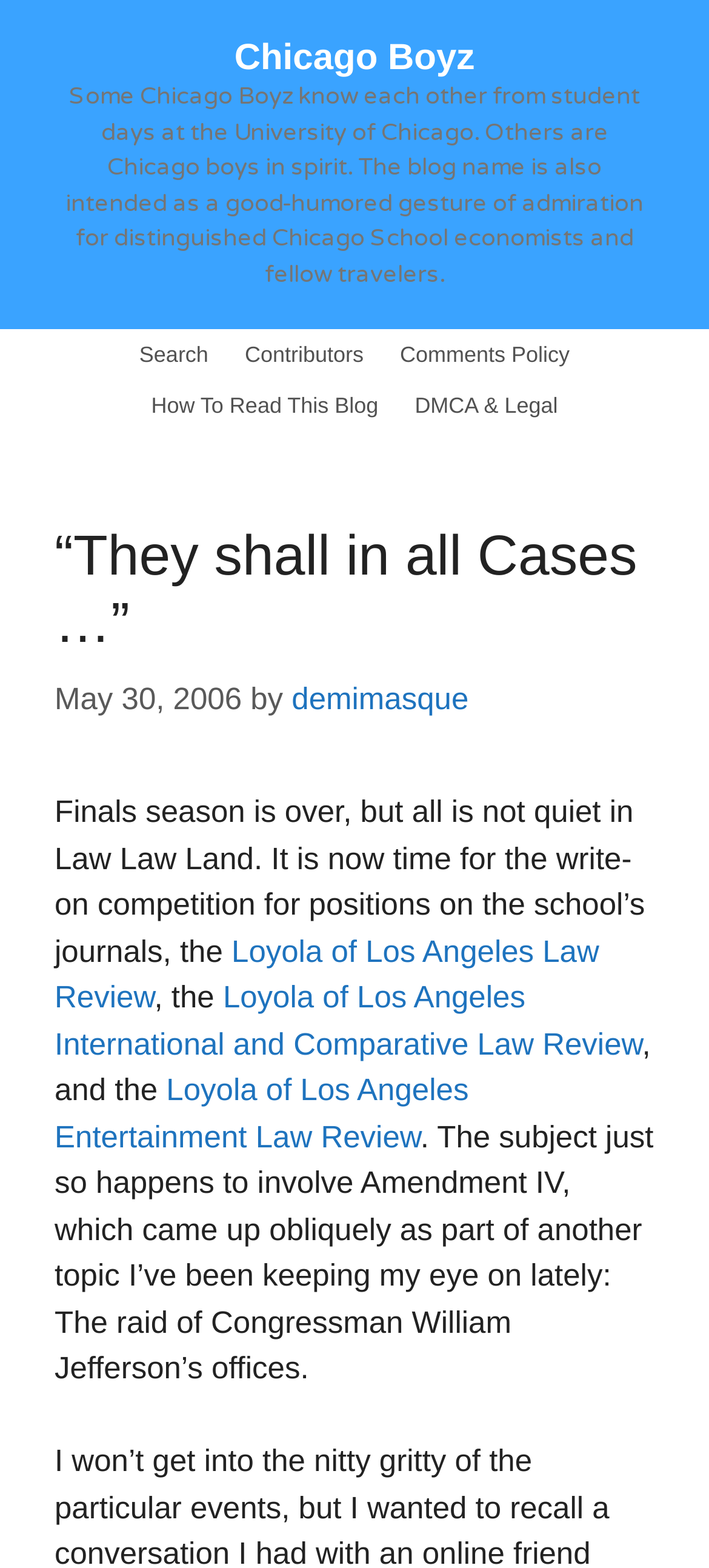Please answer the following query using a single word or phrase: 
What is the name of the author of the blog post?

demimasque